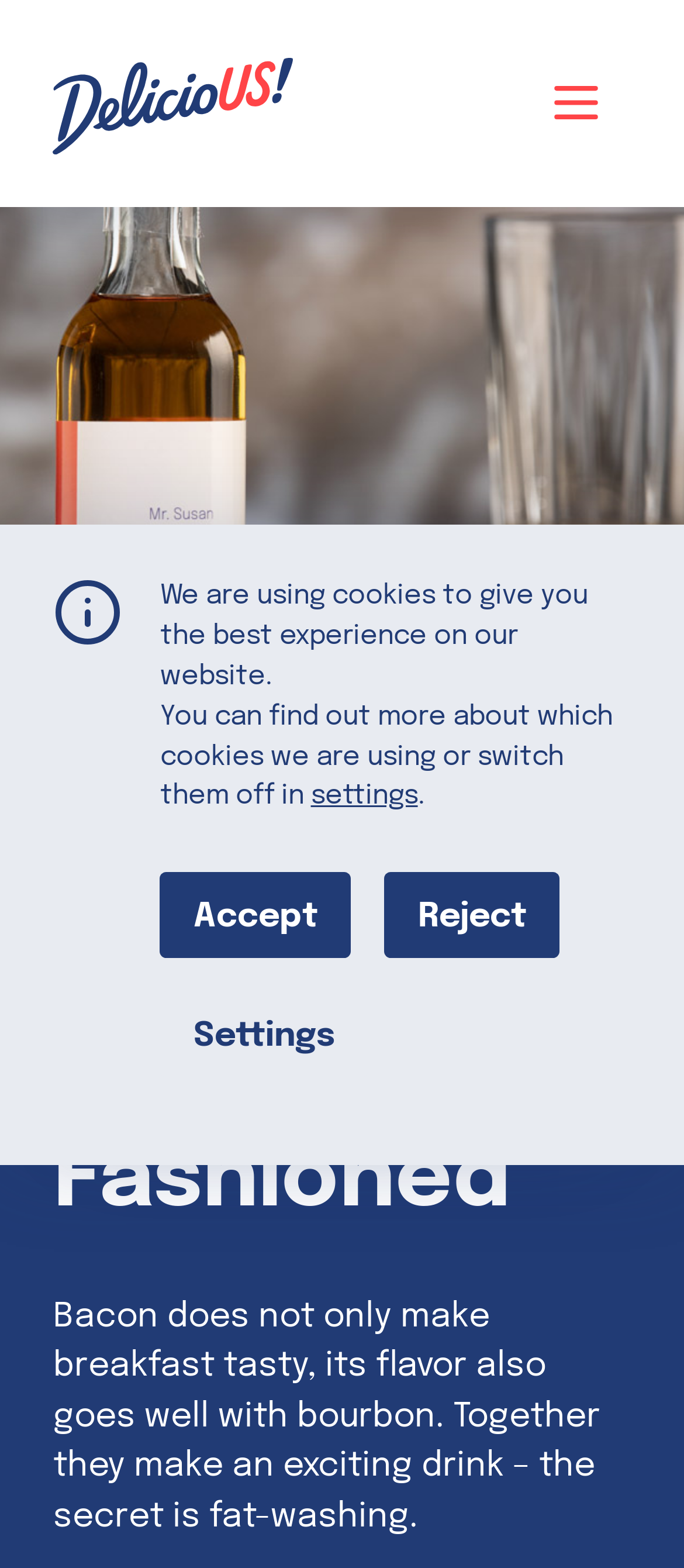Provide the bounding box coordinates of the area you need to click to execute the following instruction: "Click the settings button".

[0.454, 0.496, 0.611, 0.522]